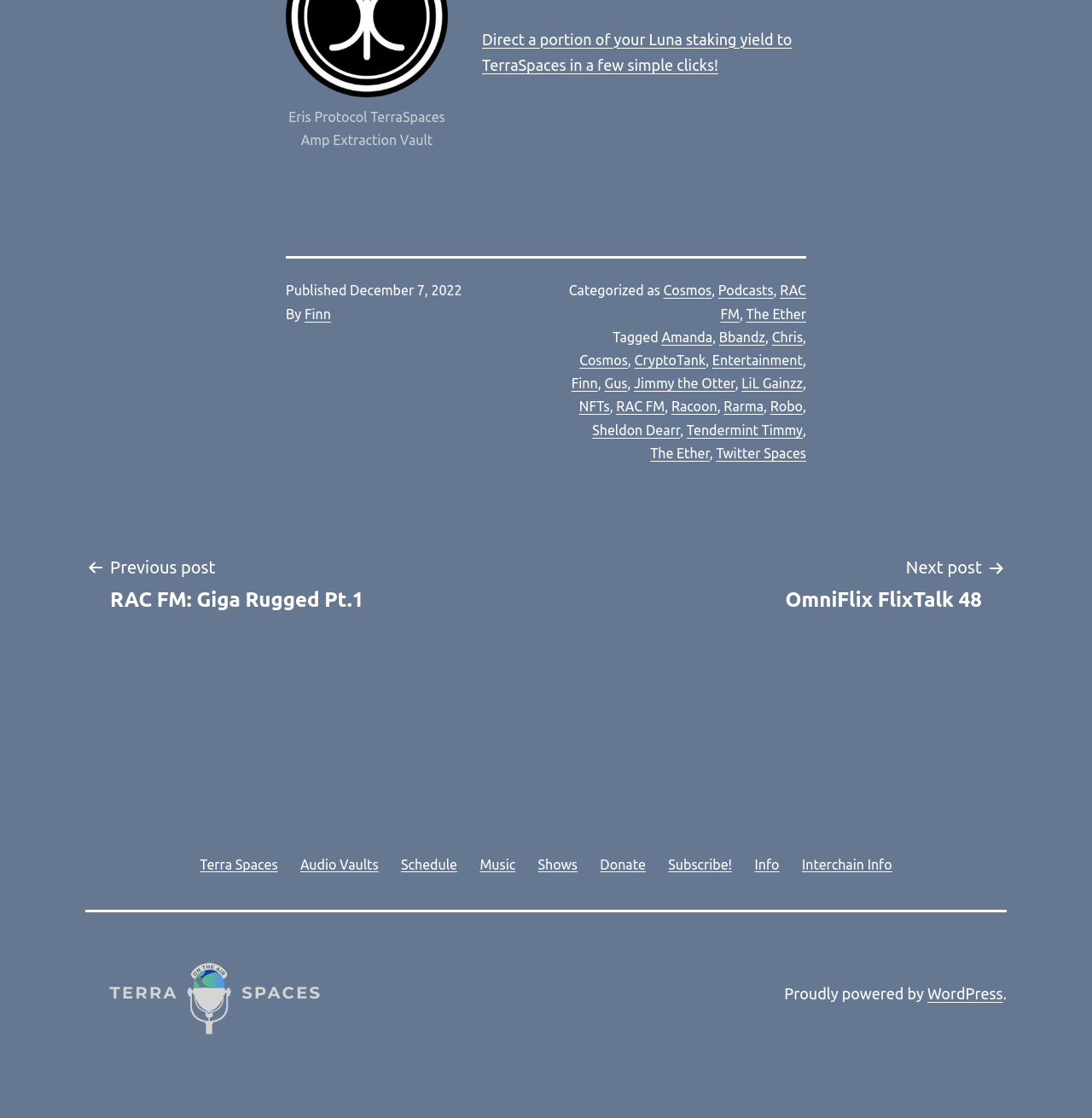What is the category of the article?
Based on the screenshot, provide your answer in one word or phrase.

Cosmos